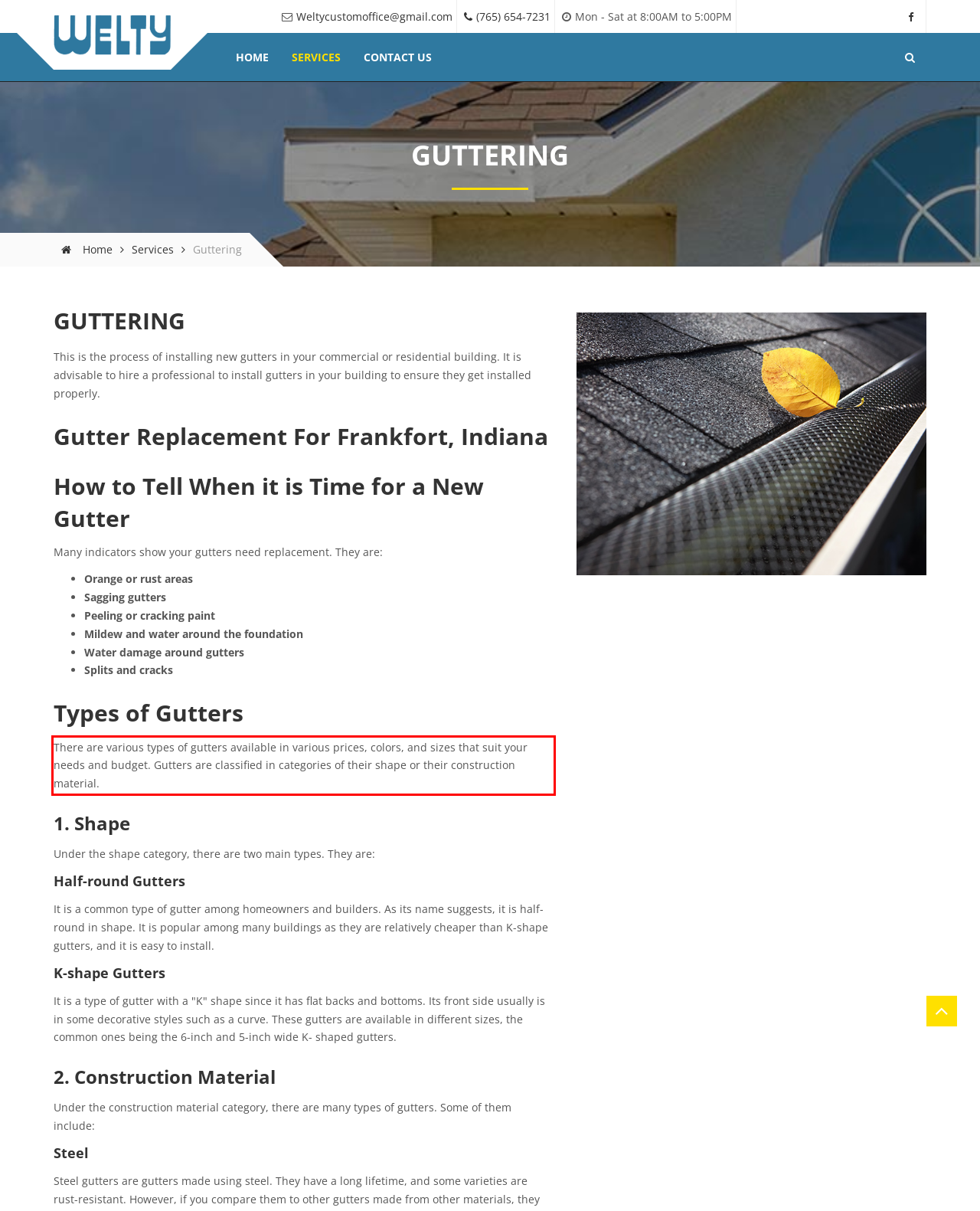From the screenshot of the webpage, locate the red bounding box and extract the text contained within that area.

There are various types of gutters available in various prices, colors, and sizes that suit your needs and budget. Gutters are classified in categories of their shape or their construction material.